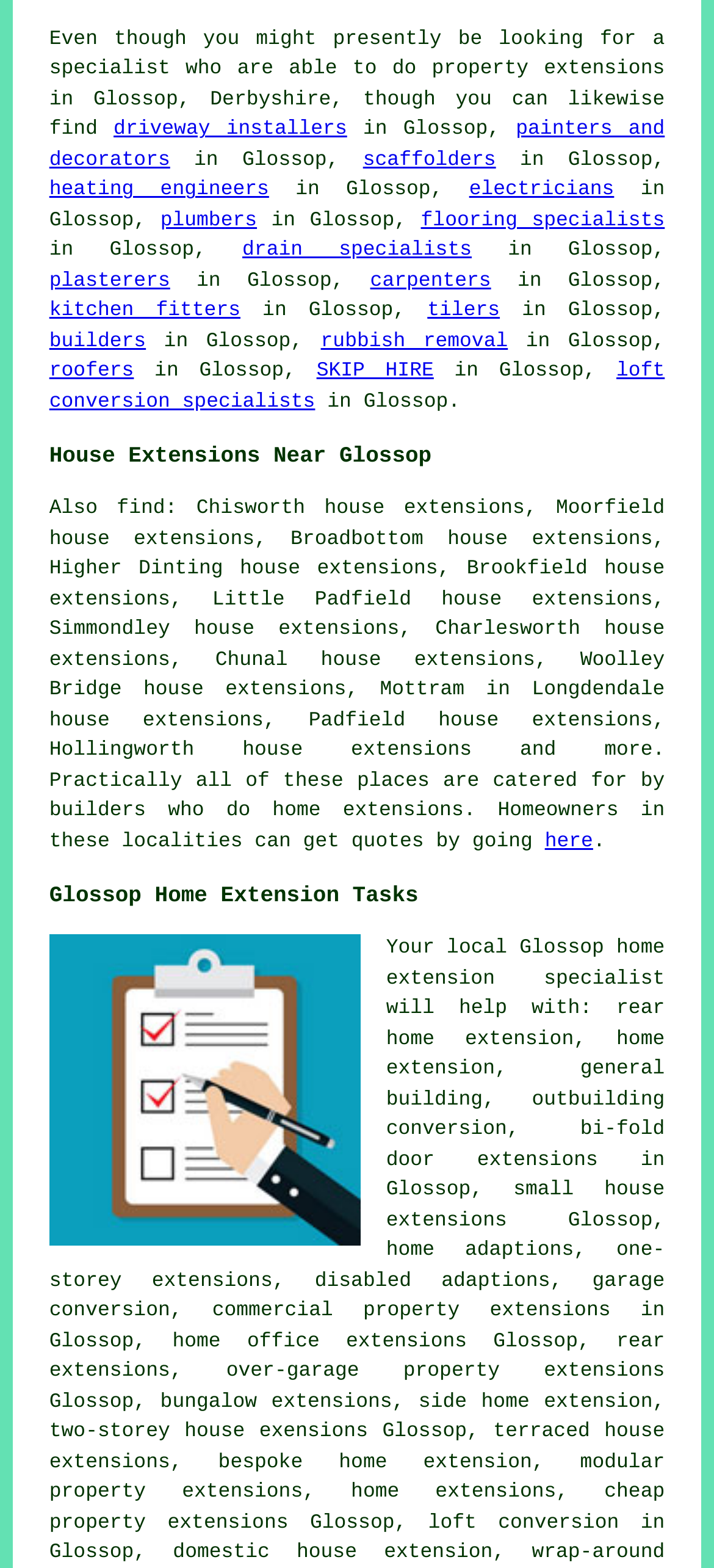What is the purpose of the 'Glossop home extension specialist'?
Give a single word or phrase as your answer by examining the image.

To help with home extensions